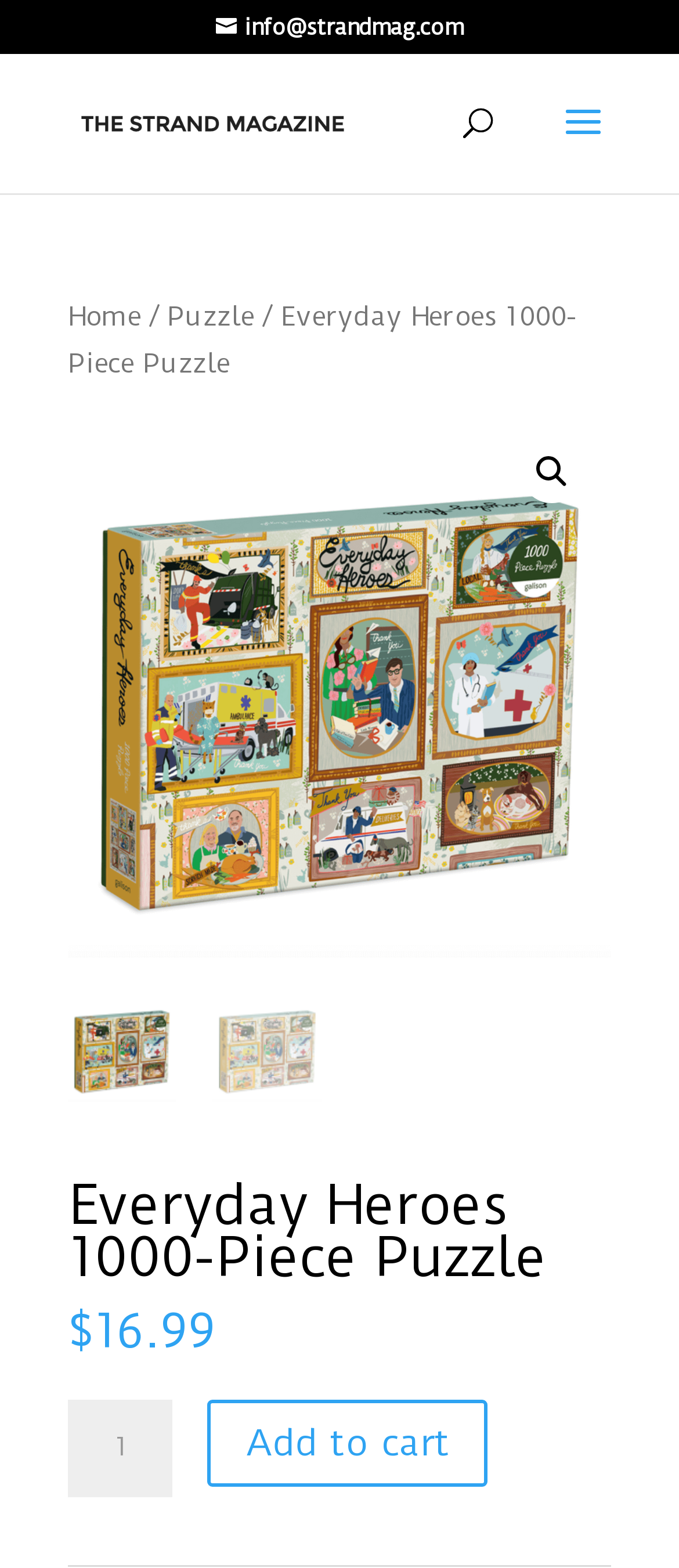What is the name of the magazine?
Based on the image, please offer an in-depth response to the question.

I found the answer by looking at the link element with the text 'The Strand Magazine' which is located at the top of the webpage, indicating that it is the name of the magazine.